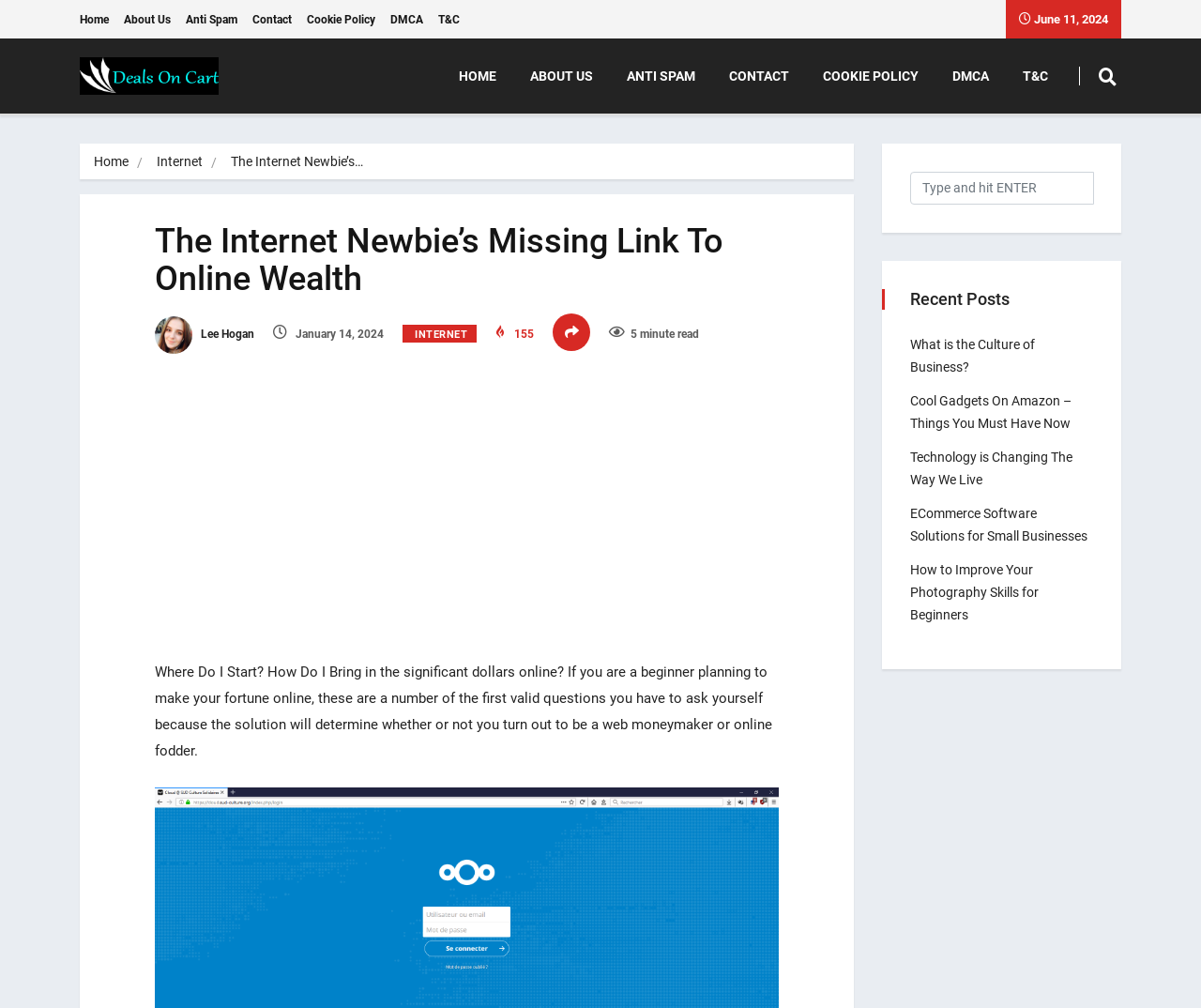How many recent posts are listed on the webpage?
Answer with a single word or phrase, using the screenshot for reference.

5